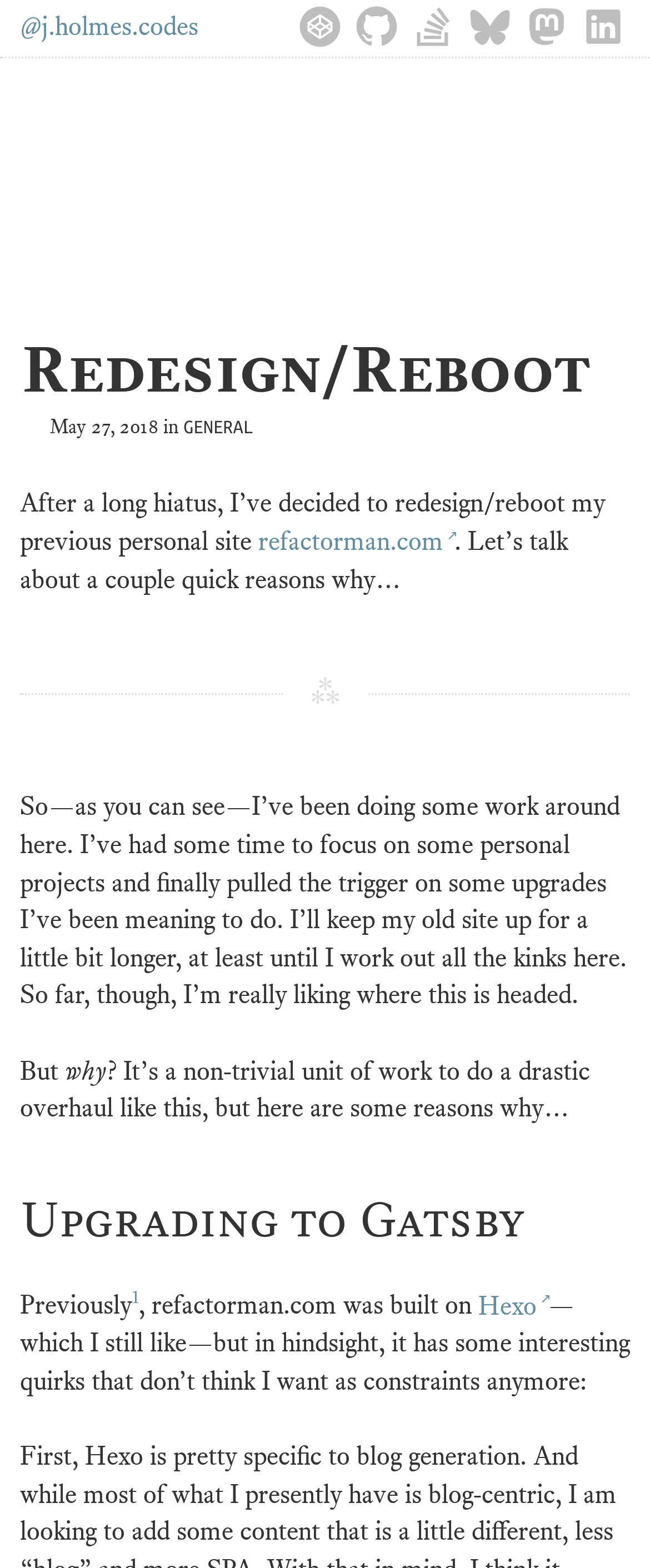What was the author's previous site built on?
Provide a comprehensive and detailed answer to the question.

The author mentions that previously, refactorman.com was built on Hexo, as indicated by the text 'Previously, refactorman.com was built on Hexo ↗ —which I still like—but in hindsight, it has some interesting quirks that don’t think I want as constraints anymore:'